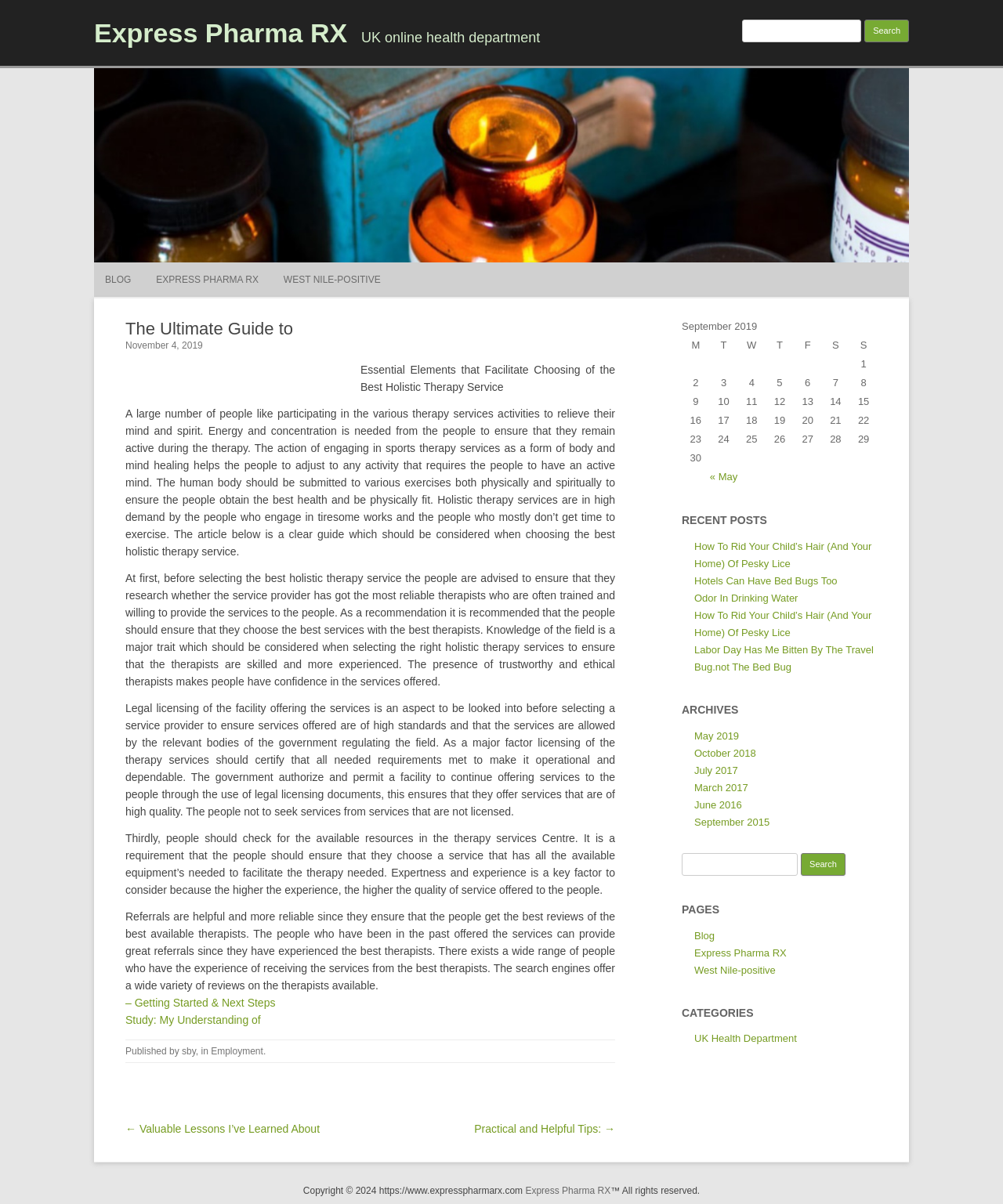Find the bounding box coordinates of the clickable area that will achieve the following instruction: "View the 'Post navigation' section".

[0.125, 0.929, 0.206, 0.947]